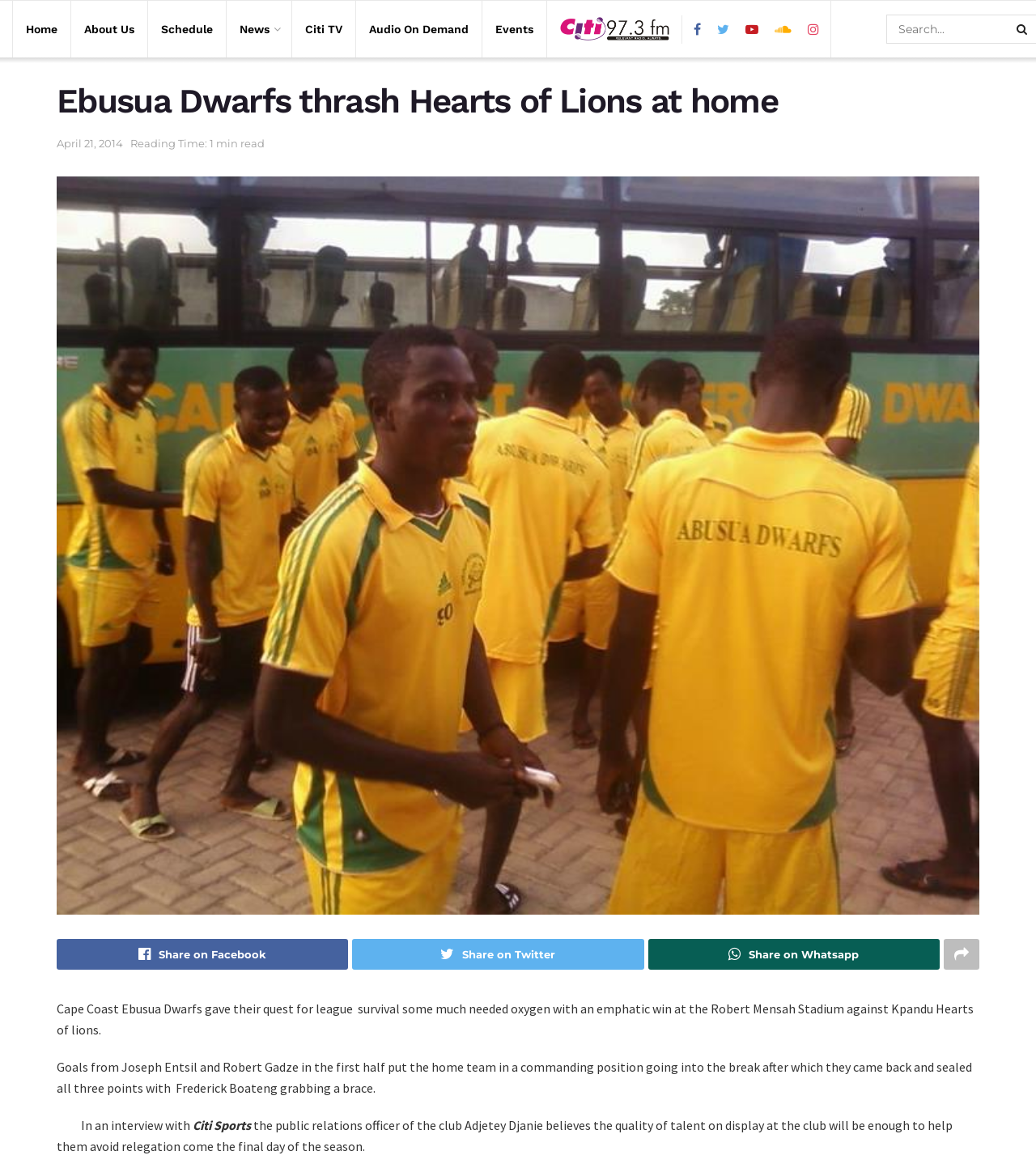Analyze and describe the webpage in a detailed narrative.

The webpage appears to be a news article from Citi 97.3 FM, a radio station. At the top, there is a navigation menu with links to "Home", "About Us", "Schedule", "News", "Citi TV", "Audio On Demand", and "Events". Below the navigation menu, there is a logo of Citi 97.3 FM, which is an image with a link.

The main content of the webpage is an article with the title "Ebusua Dwarfs thrash Hearts of Lions at home". The title is a heading that spans almost the entire width of the page. Below the title, there is a link to the date "April 21, 2014", and a static text indicating the reading time of the article, which is 1 minute.

The article itself is divided into several paragraphs. The first paragraph describes how Cape Coast Ebusua Dwarfs won a crucial match against Kpandu Hearts of lions, giving them a boost in their quest for league survival. The second paragraph provides more details about the match, including the goals scored by the players.

There are several links and images scattered throughout the article. One of the links is to a related news article, "Dwarfs claim nervy win as Chelsea struggle in CAF club competitions", which also has an accompanying image. There are also social media sharing links at the bottom of the article, allowing users to share the article on Facebook, Twitter, and Whatsapp.

At the bottom of the article, there is a quote from the public relations officer of the club, Adjetey Djanie, who expresses his confidence in the team's ability to avoid relegation. The quote is attributed to Citi Sports.